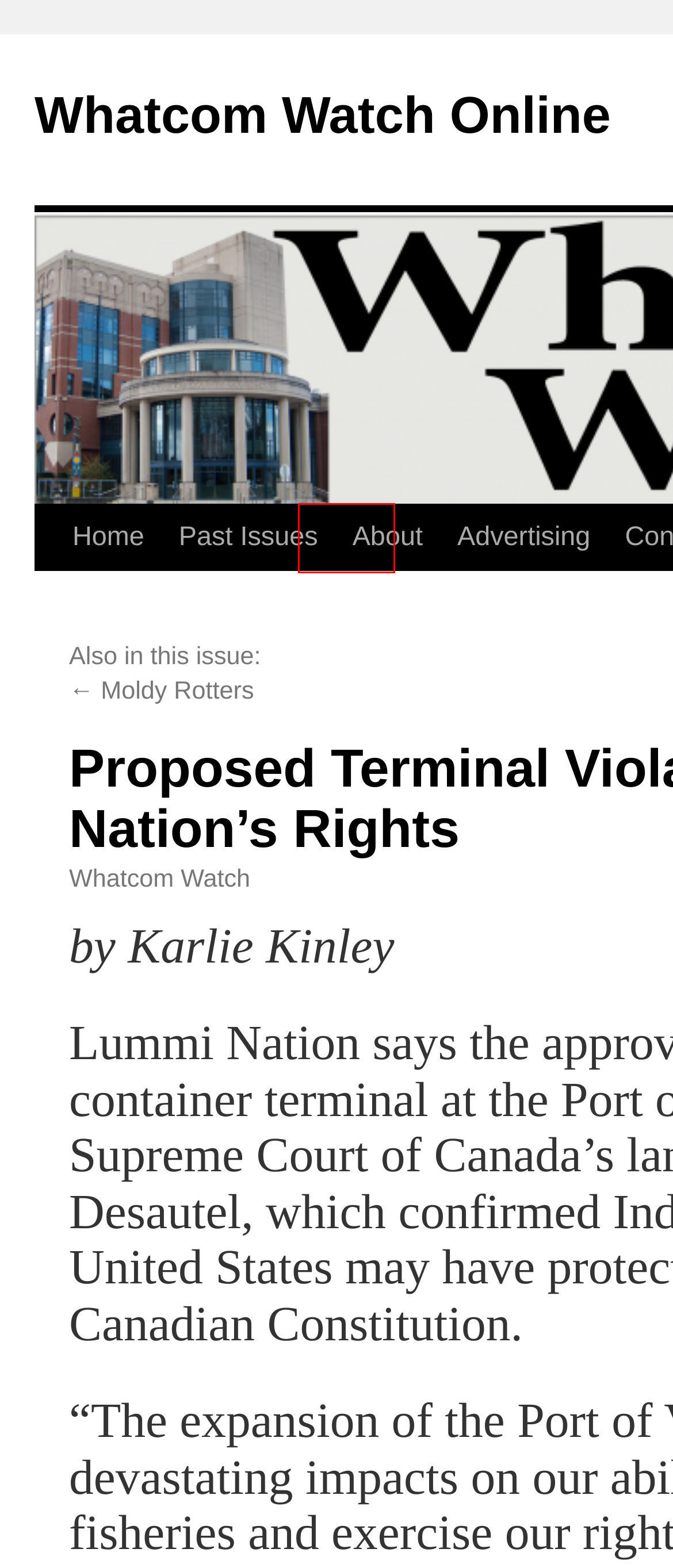You have received a screenshot of a webpage with a red bounding box indicating a UI element. Please determine the most fitting webpage description that matches the new webpage after clicking on the indicated element. The choices are:
A. About | Whatcom Watch Online
B. Full Bloom Farm | Article Categories | Whatcom Watch Online
C. Whatcom Watch Online | A community forum on government, environmental issues and media
D. Advertising | Whatcom Watch Online
E. Past Issues | Whatcom Watch Online
F. Talk to Us | Article Categories | Whatcom Watch Online
G. Contact | Whatcom Watch Online
H. Moldy Rotters | Whatcom Watch Online

A